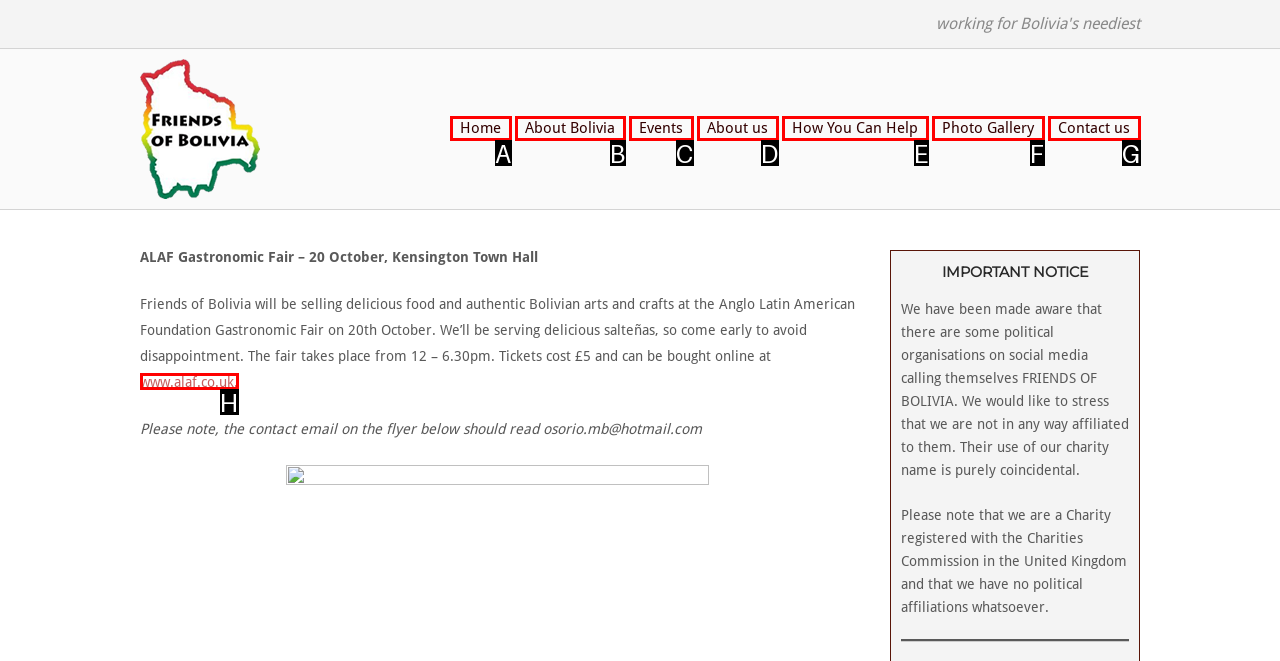Choose the option that matches the following description: Home
Reply with the letter of the selected option directly.

A